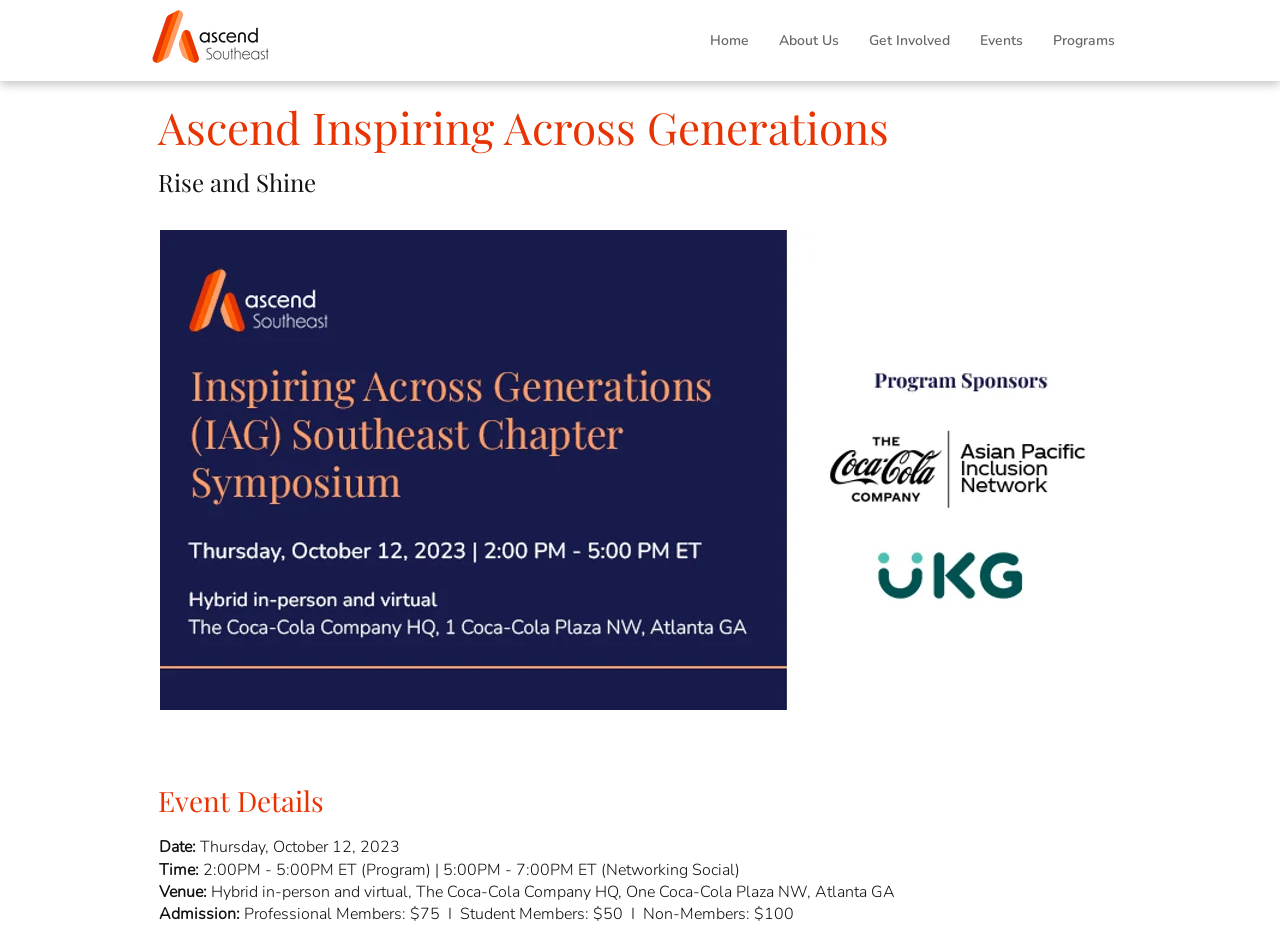What is the theme of the event?
Answer the question with a detailed explanation, including all necessary information.

I found the answer by looking at the heading 'Ascend Inspiring Across Generations' which suggests that the theme of the event is Inspiring Across Generations.